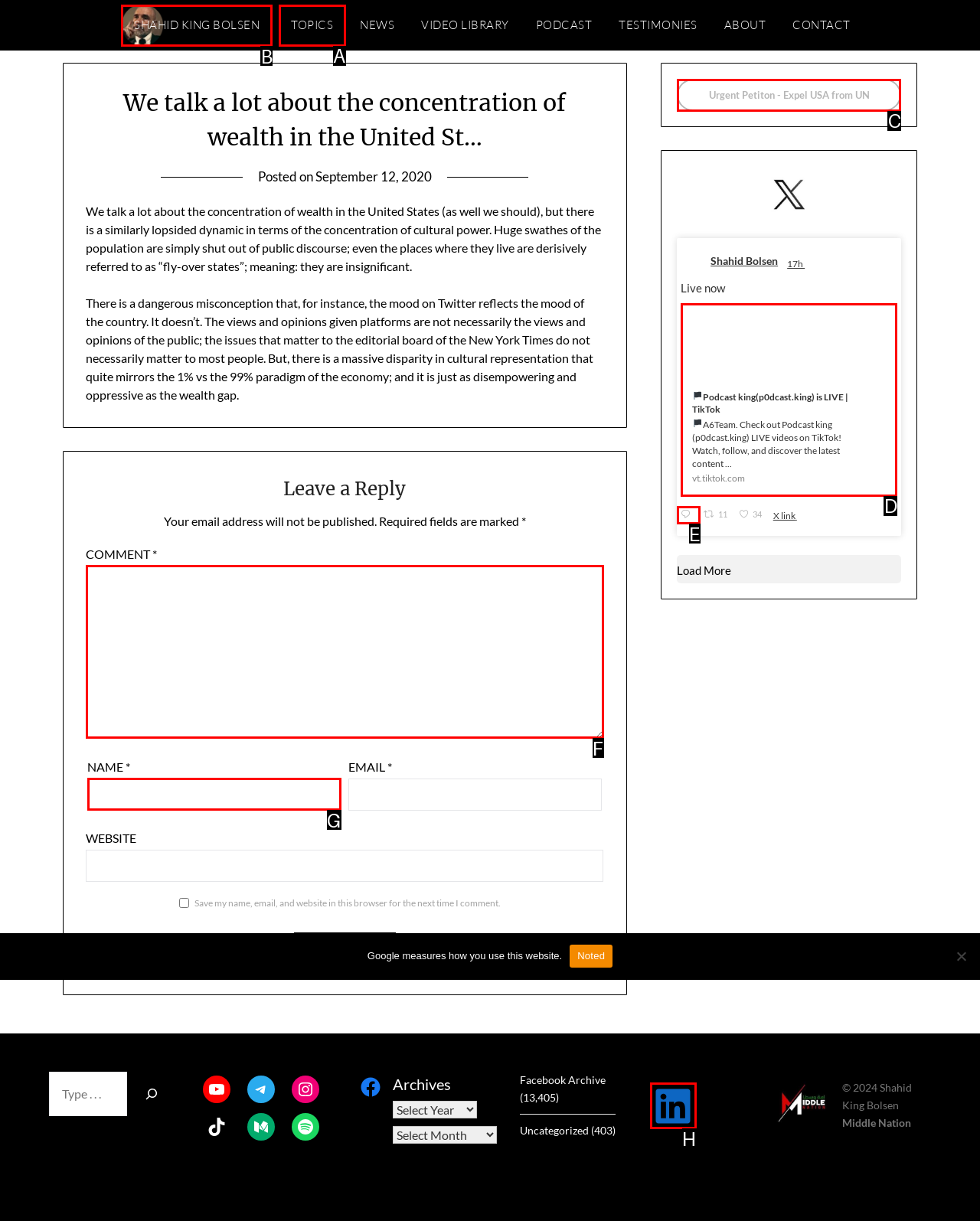Which HTML element should be clicked to perform the following task: Click on the 'SHAHID KING BOLSEN' link
Reply with the letter of the appropriate option.

B